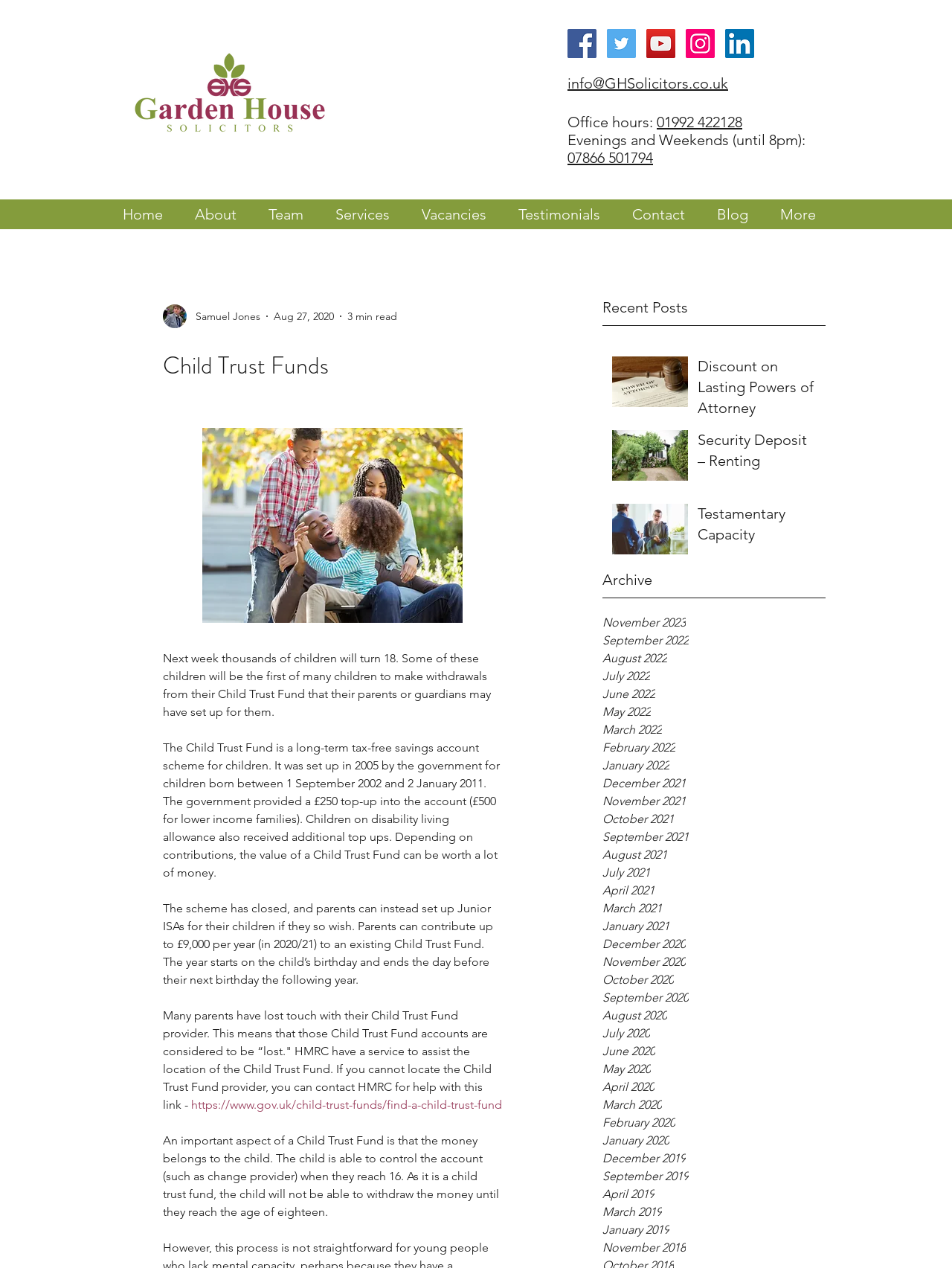Can you determine the bounding box coordinates of the area that needs to be clicked to fulfill the following instruction: "Click the Facebook Social Icon"?

[0.596, 0.023, 0.627, 0.046]